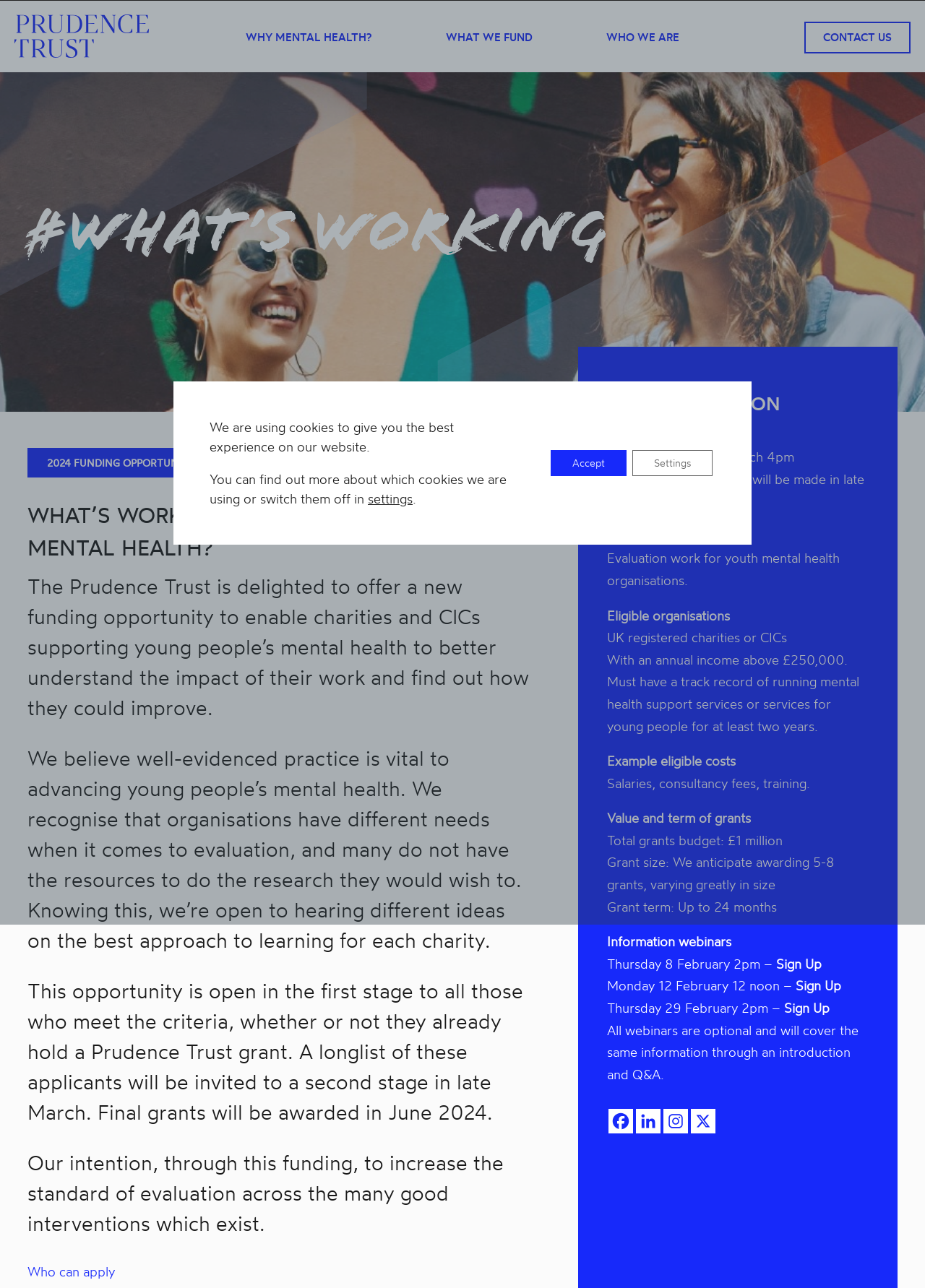Can you give a detailed response to the following question using the information from the image? What is the deadline for the first stage of the application process?

The deadline for the first stage of the application process is Friday 8 March 4pm, as stated in the 'KEY INFORMATION' section under the subheading 'Application deadline'.